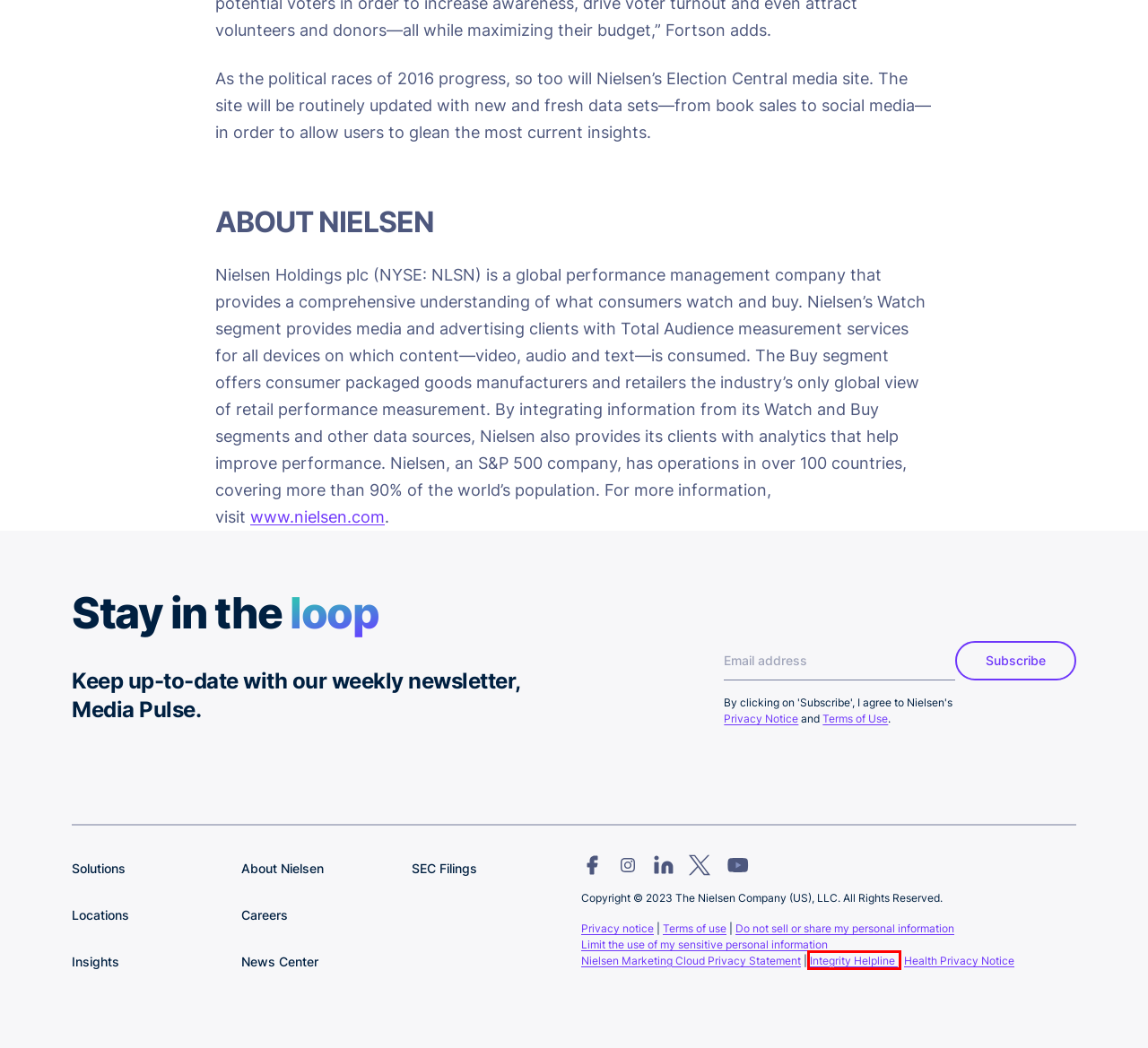A screenshot of a webpage is given, featuring a red bounding box around a UI element. Please choose the webpage description that best aligns with the new webpage after clicking the element in the bounding box. These are the descriptions:
A. Nielsen Marketing Cloud Services Privacy Statement | Nielsen
B. News Center Archive | Nielsen
C. EthicsPoint - Nielsen Media
D. Audience Is Everything®
E. Privacy Principles | Nielsen
F. Optout Page | Nielsen
G. Terms of use | Nielsen
H. consumer-health-privacy-notice | Nielsen

C